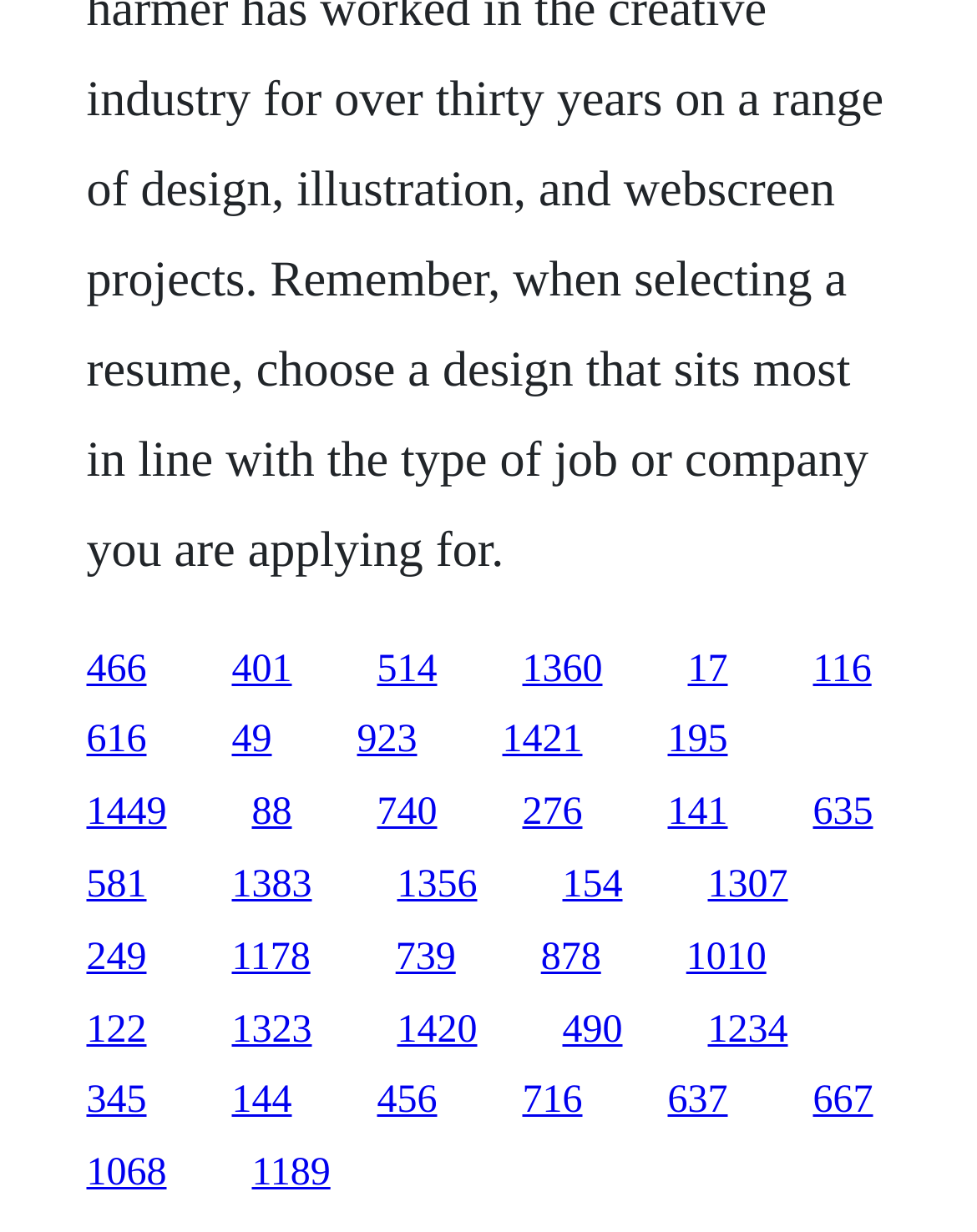How many links are in the top half of the webpage?
By examining the image, provide a one-word or phrase answer.

15